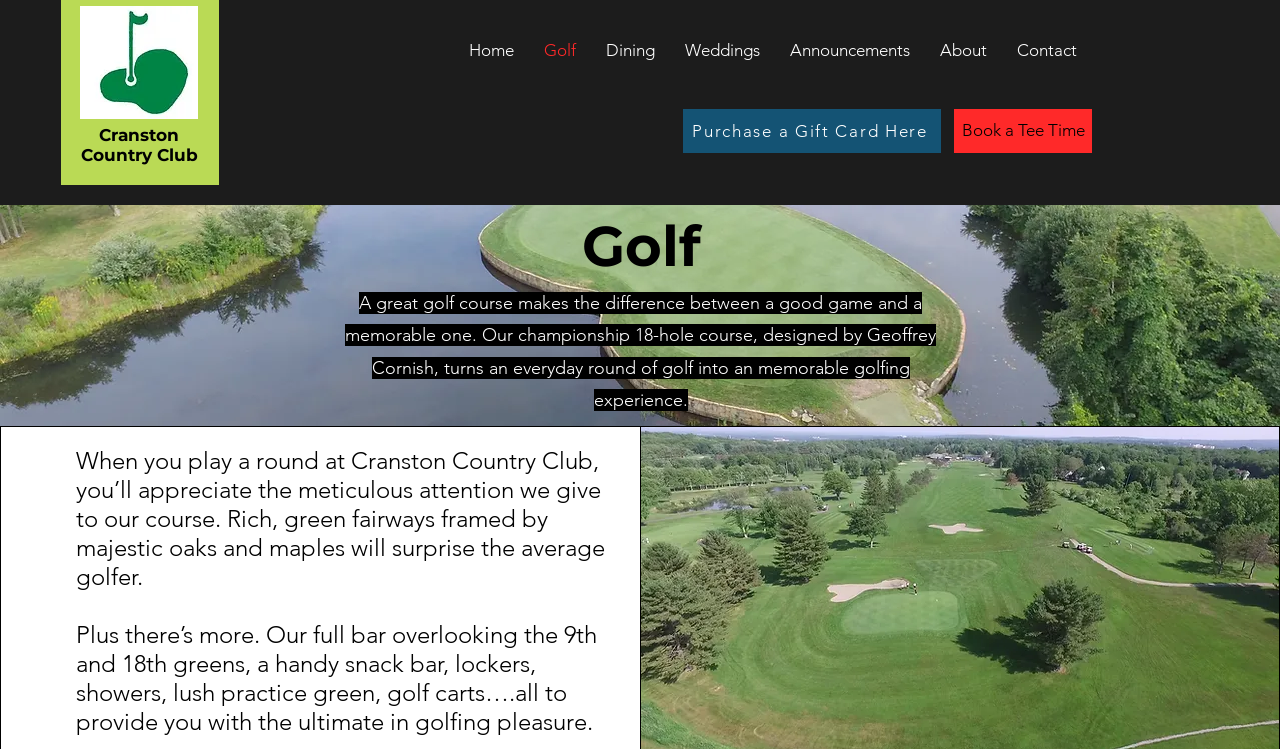Please locate the clickable area by providing the bounding box coordinates to follow this instruction: "Navigate to the Golf page".

[0.413, 0.033, 0.462, 0.1]